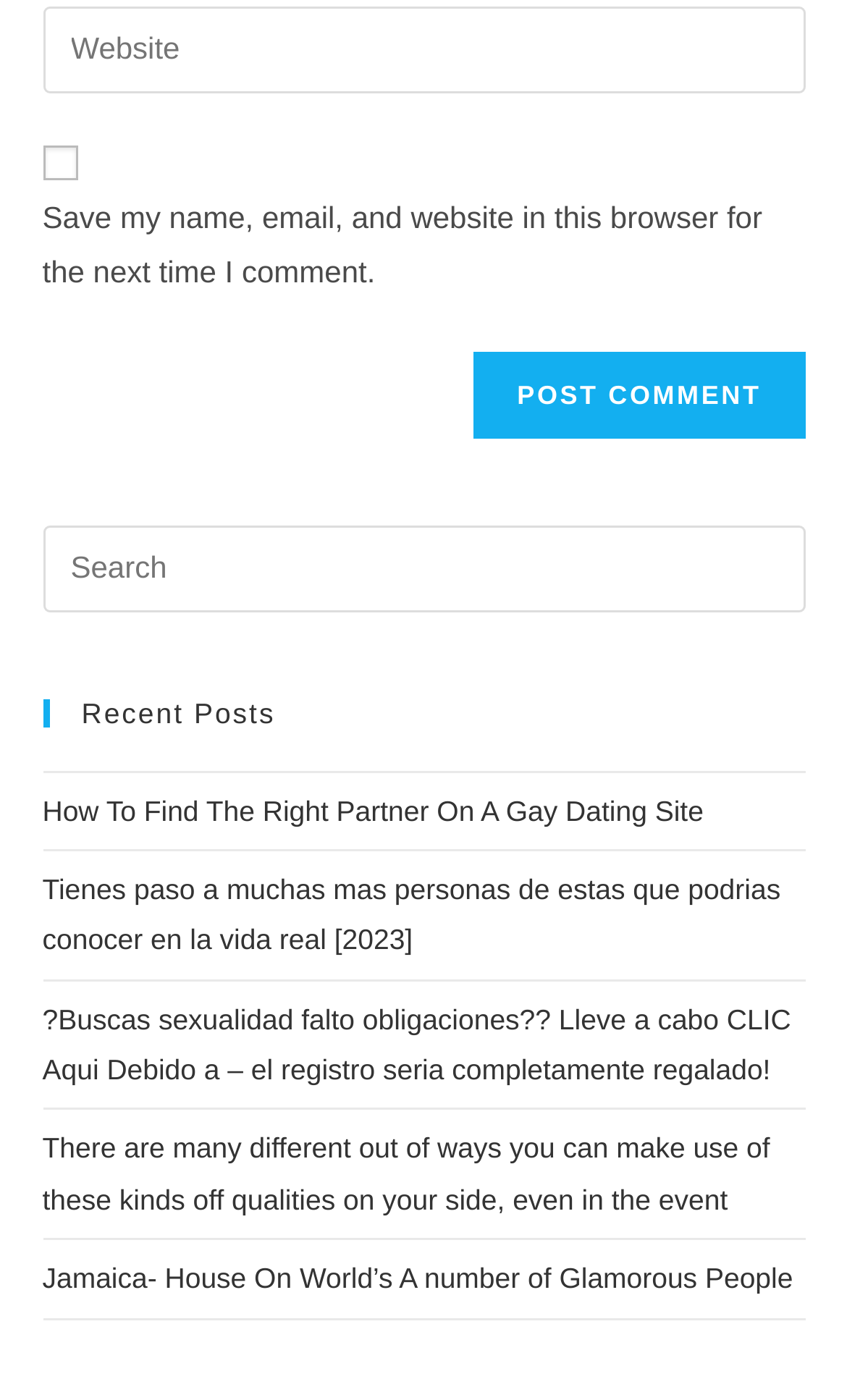Please determine the bounding box coordinates of the clickable area required to carry out the following instruction: "Post a comment". The coordinates must be four float numbers between 0 and 1, represented as [left, top, right, bottom].

[0.559, 0.251, 0.95, 0.313]